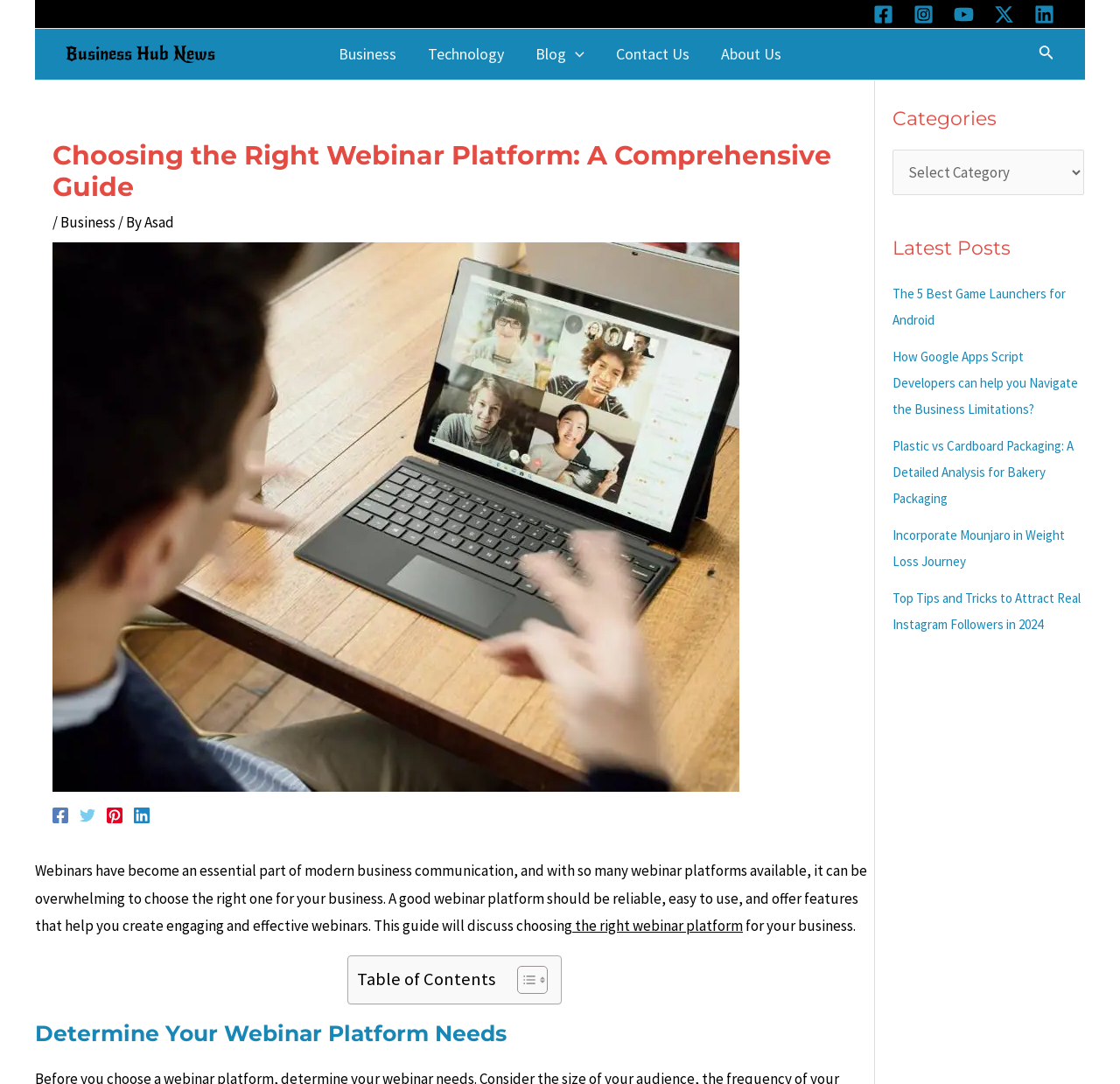Determine the bounding box for the UI element that matches this description: "Business Hub News".

[0.059, 0.039, 0.192, 0.059]